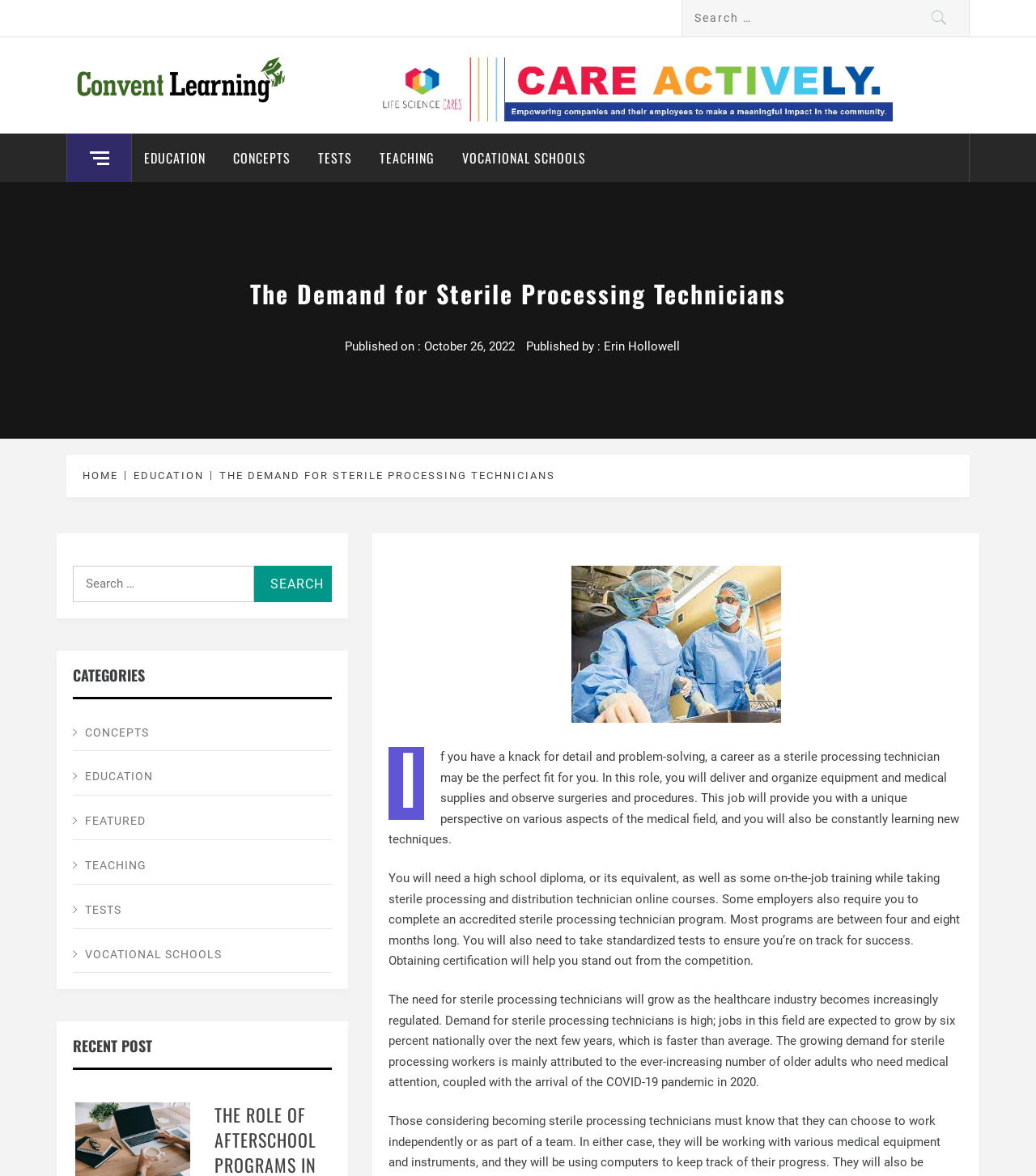Predict the bounding box of the UI element that fits this description: "Home".

[0.08, 0.399, 0.12, 0.409]